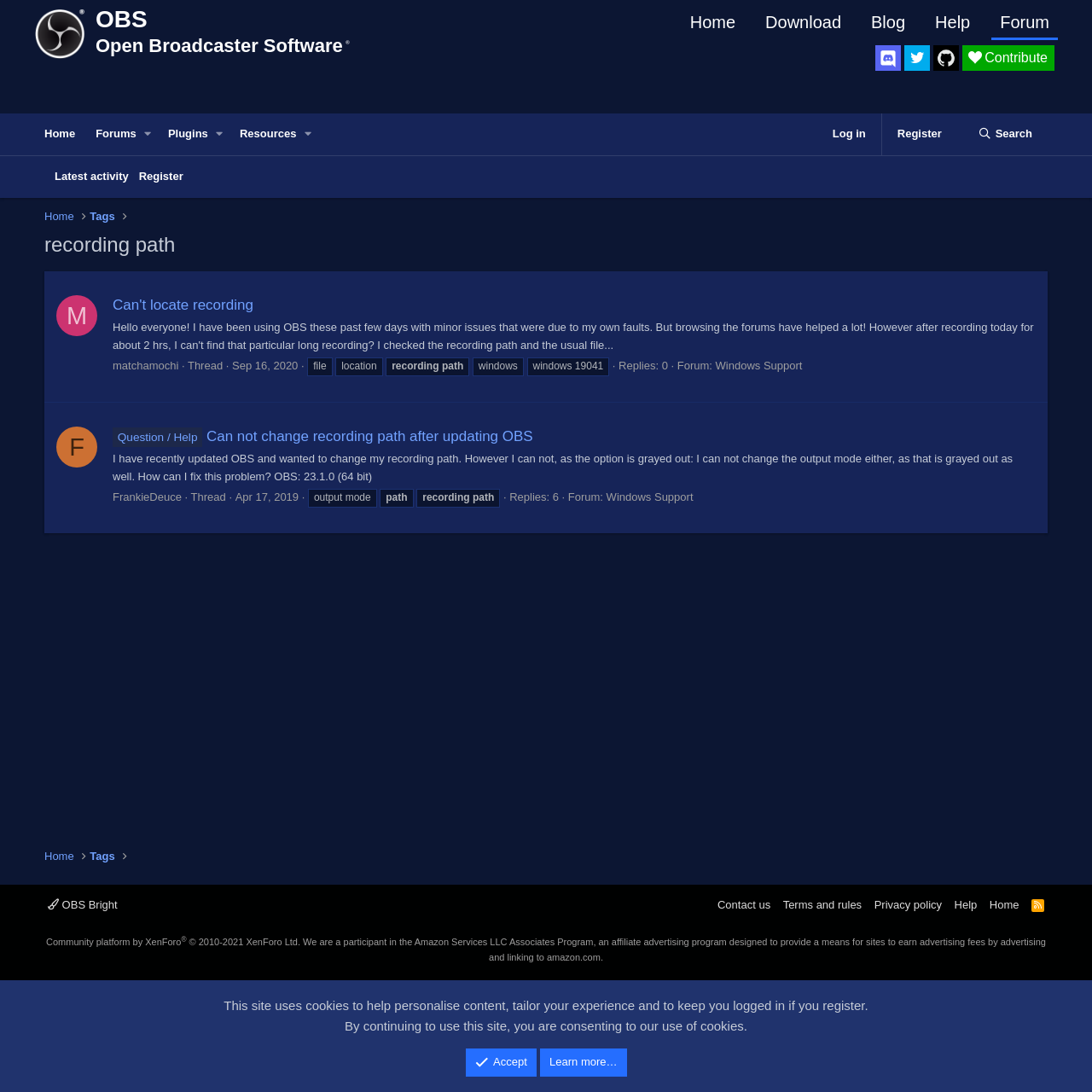Determine the bounding box coordinates for the element that should be clicked to follow this instruction: "Read the thread 'Can not change recording path after updating OBS'". The coordinates should be given as four float numbers between 0 and 1, in the format [left, top, right, bottom].

[0.103, 0.389, 0.948, 0.41]